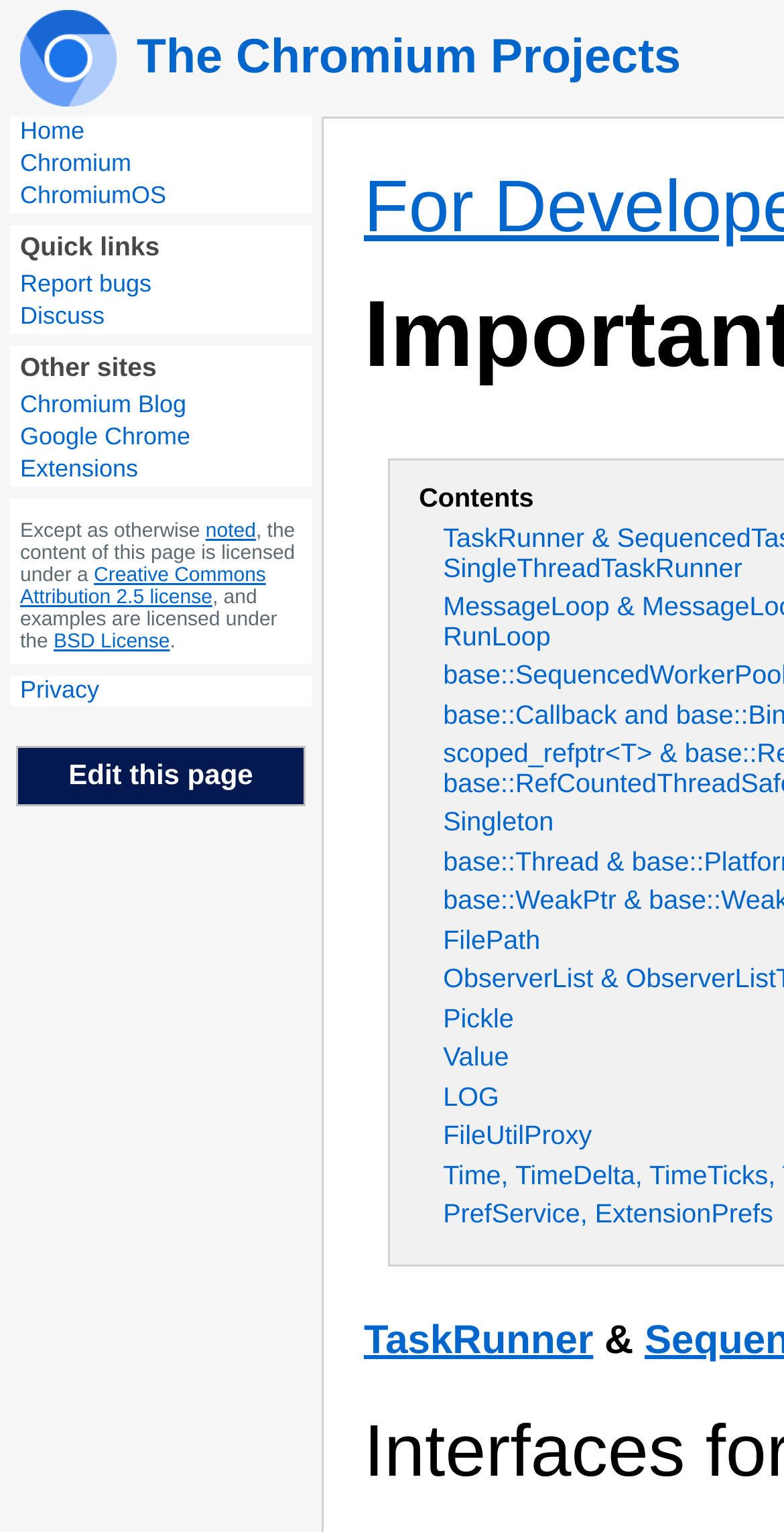What are the quick links on the webpage?
Look at the image and provide a detailed response to the question.

The quick links are a set of links located at the top of the webpage, below the Chromium Projects logo and heading. They include links to Home, Chromium, ChromiumOS, Report bugs, and Discuss.